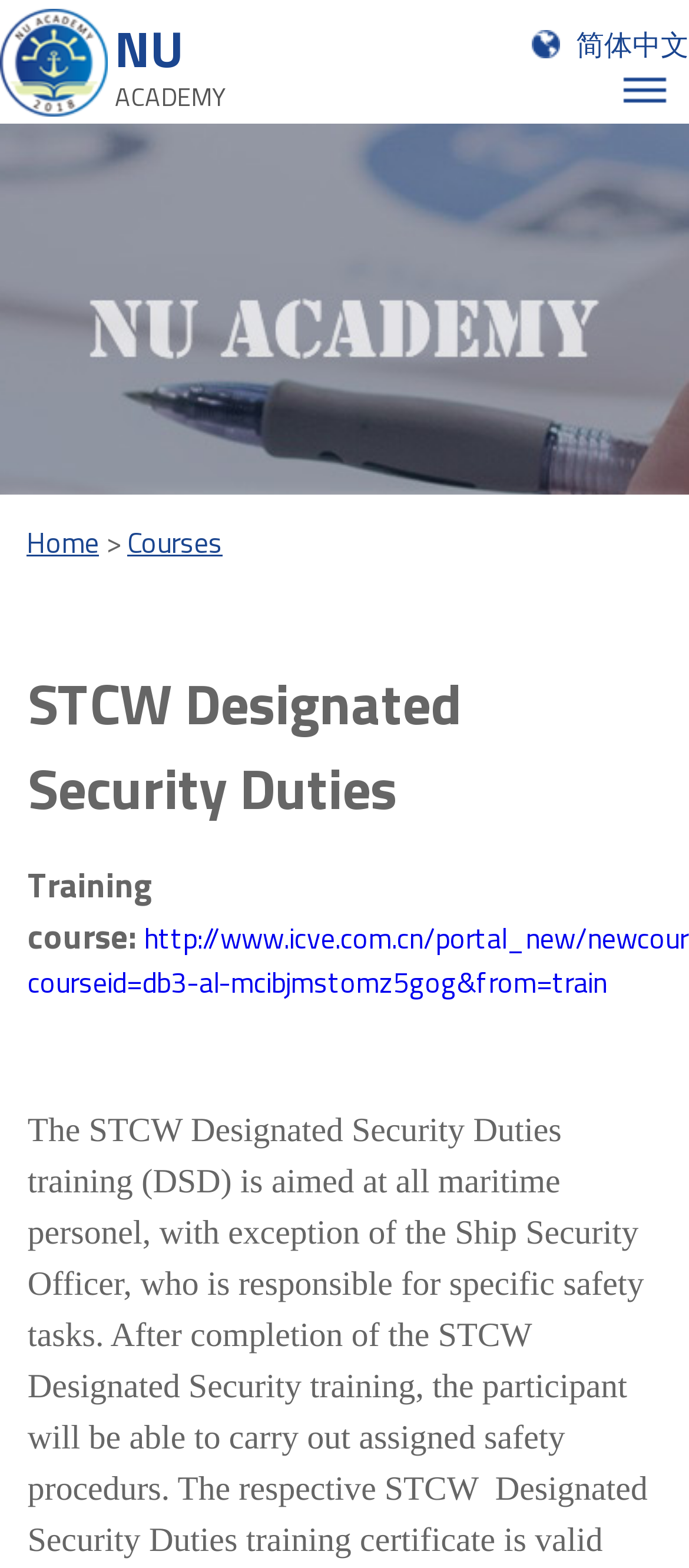Locate the bounding box for the described UI element: "NUACADEMY". Ensure the coordinates are four float numbers between 0 and 1, formatted as [left, top, right, bottom].

[0.0, 0.006, 0.326, 0.074]